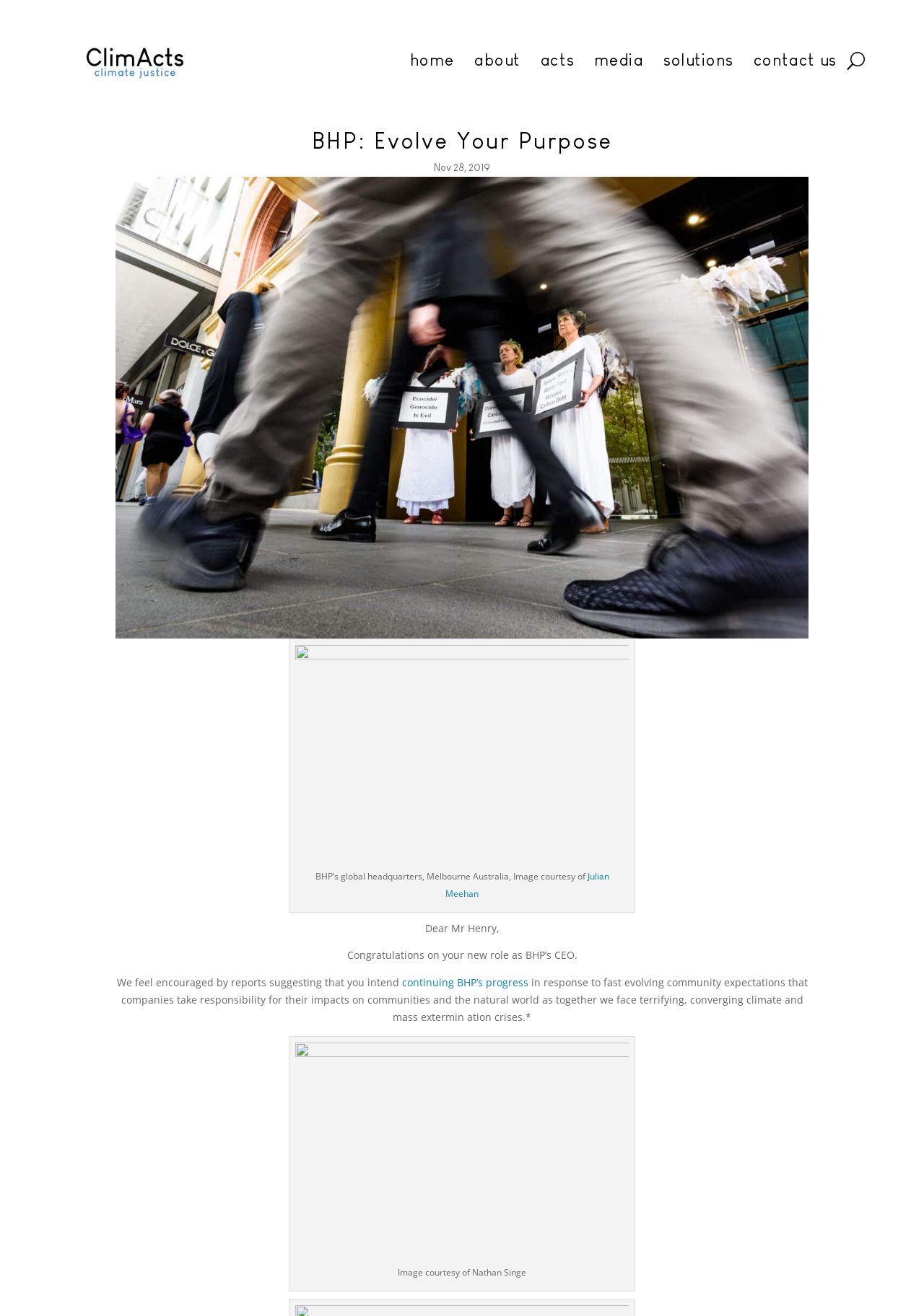Determine the bounding box coordinates of the clickable area required to perform the following instruction: "Click the 'home' link". The coordinates should be represented as four float numbers between 0 and 1: [left, top, right, bottom].

[0.444, 0.013, 0.492, 0.079]